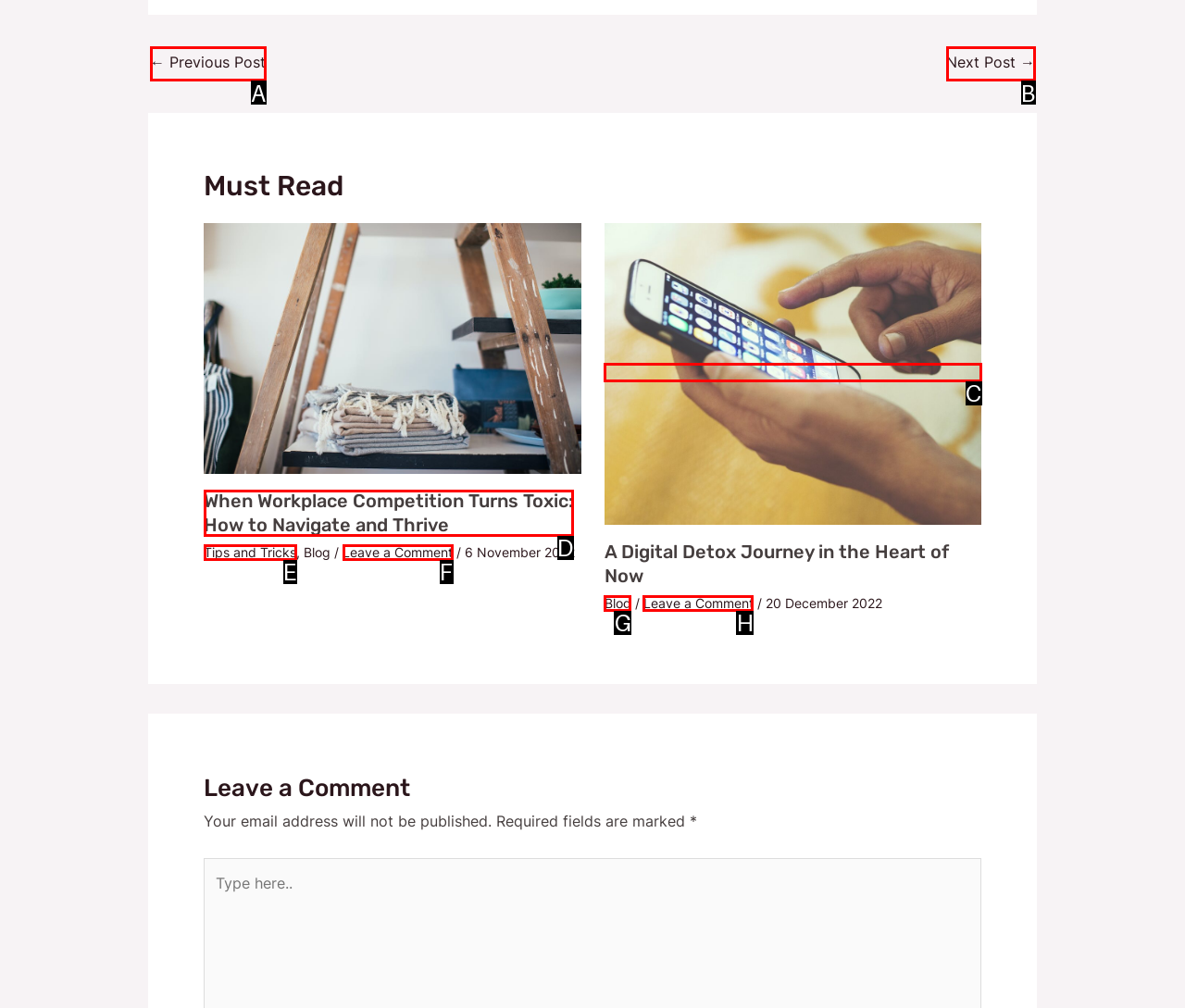Which lettered option matches the following description: Tips and Tricks
Provide the letter of the matching option directly.

E